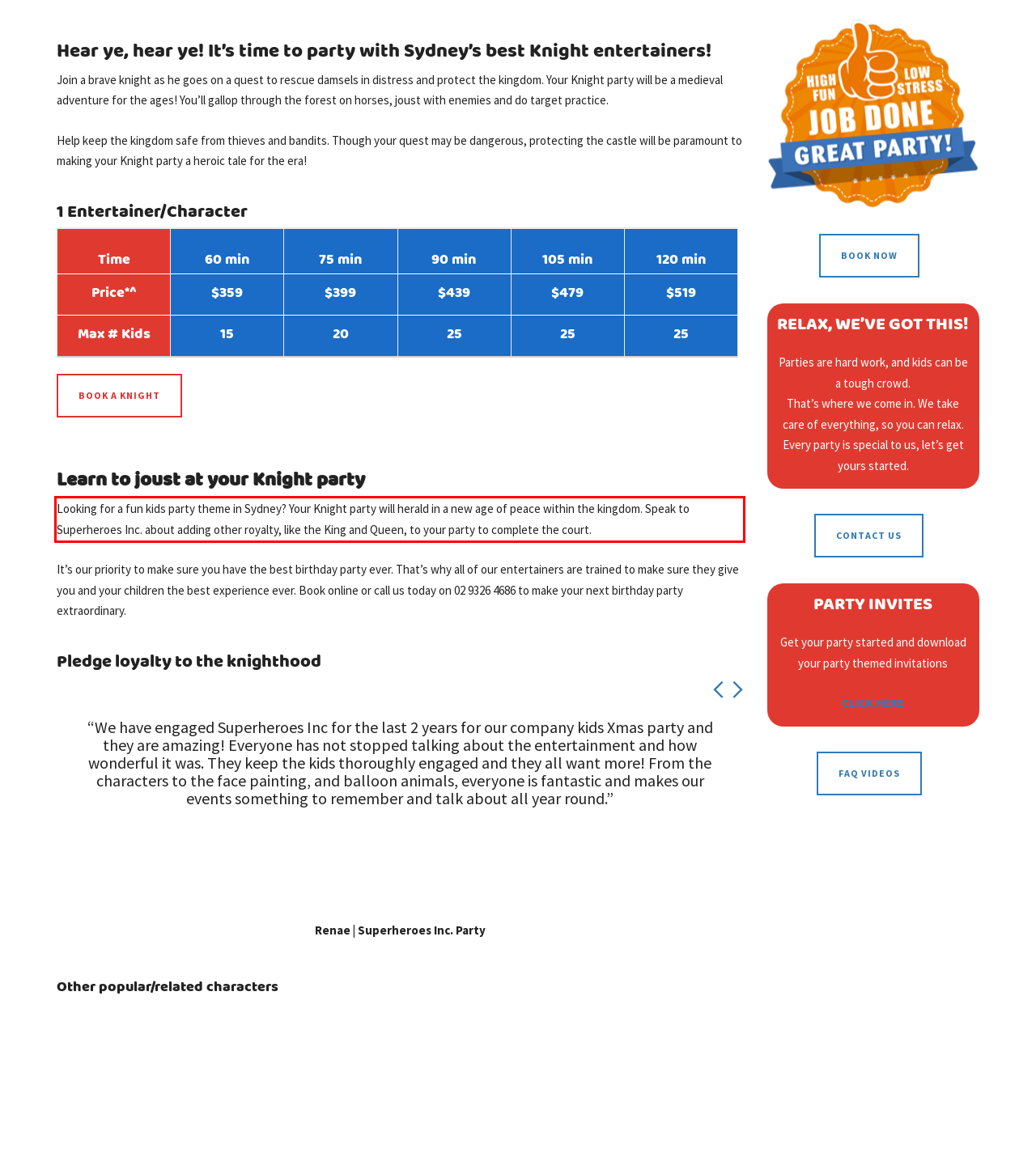Please identify and extract the text content from the UI element encased in a red bounding box on the provided webpage screenshot.

Looking for a fun kids party theme in Sydney? Your Knight party will herald in a new age of peace within the kingdom. Speak to Superheroes Inc. about adding other royalty, like the King and Queen, to your party to complete the court.